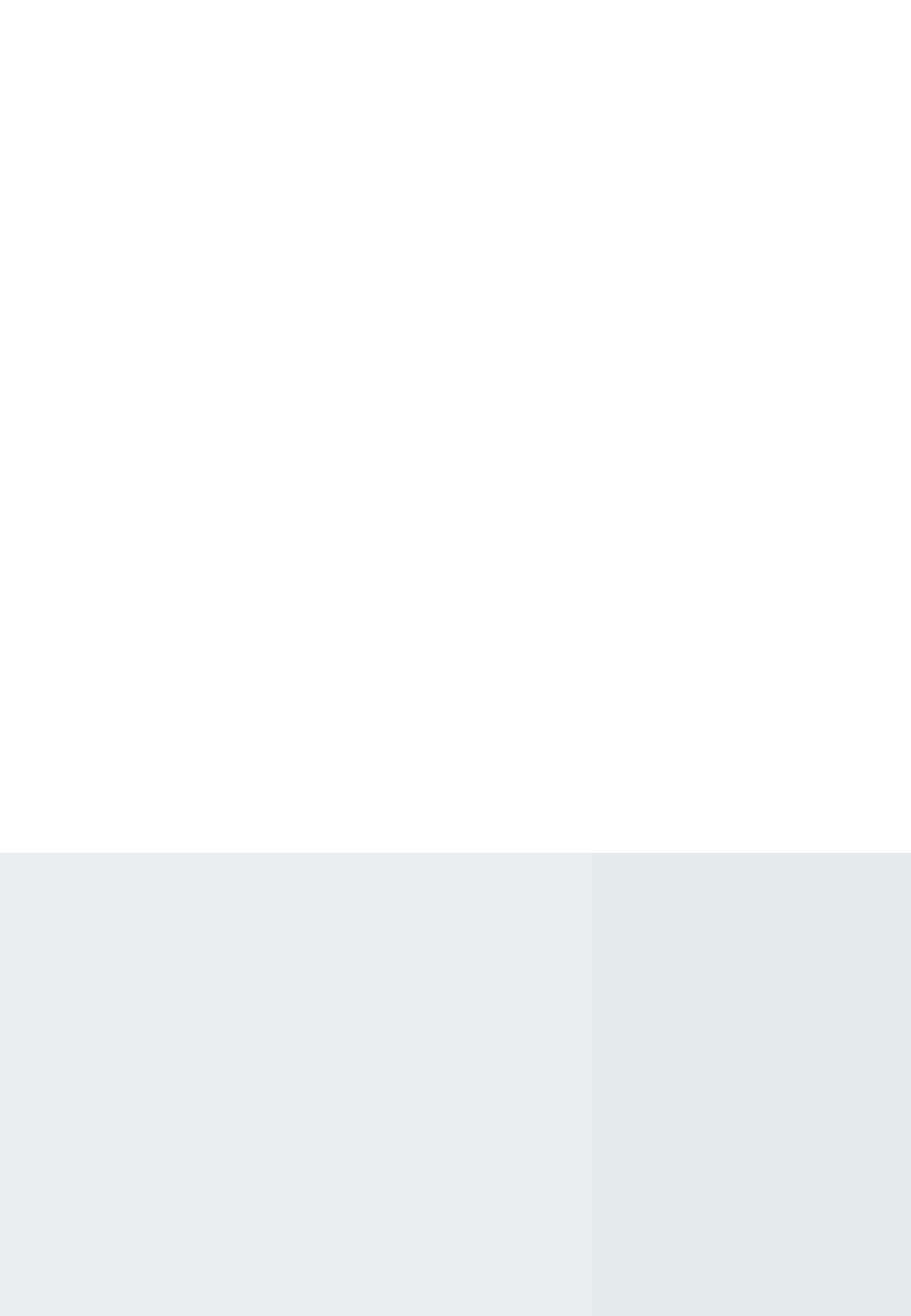What is the purpose of the 'CONTACT US' link?
Please provide a full and detailed response to the question.

The 'CONTACT US' link is placed below the headings 'QUESTIONS, CONCERNS, OR COMMENTS?' and 'REACH OUT TO THE WESTWYK CONDO ASSOCIATION TODAY', which suggests that the purpose of the link is to provide a way for users to reach out to the Westwyk Condo Association with their questions, concerns, or comments.